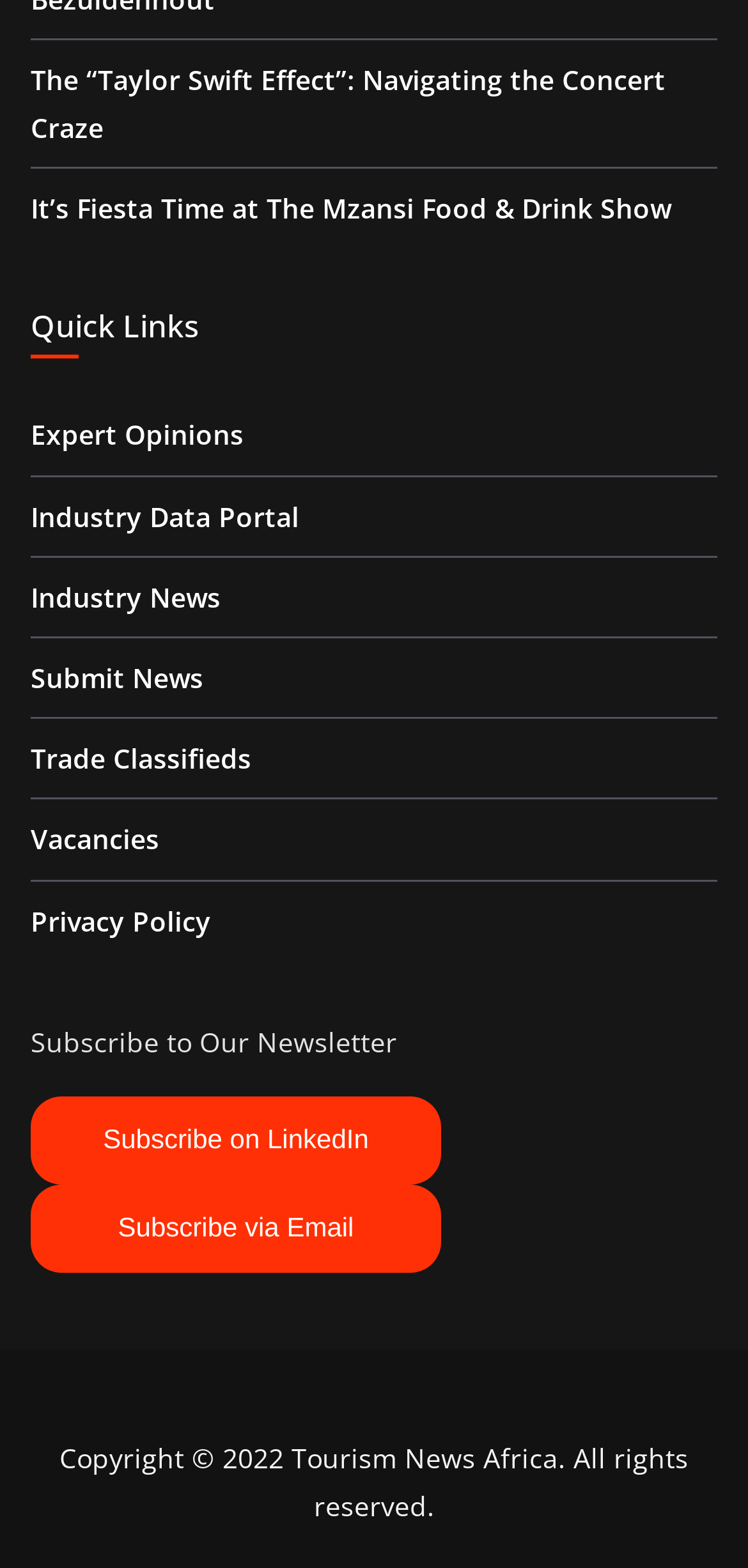Please predict the bounding box coordinates of the element's region where a click is necessary to complete the following instruction: "View expert opinions". The coordinates should be represented by four float numbers between 0 and 1, i.e., [left, top, right, bottom].

[0.041, 0.266, 0.326, 0.289]